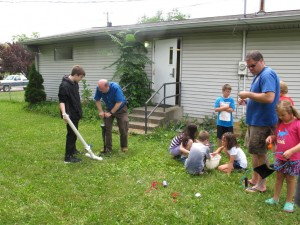What are the children in the background making?
Please provide a single word or phrase as your answer based on the image.

water balloons